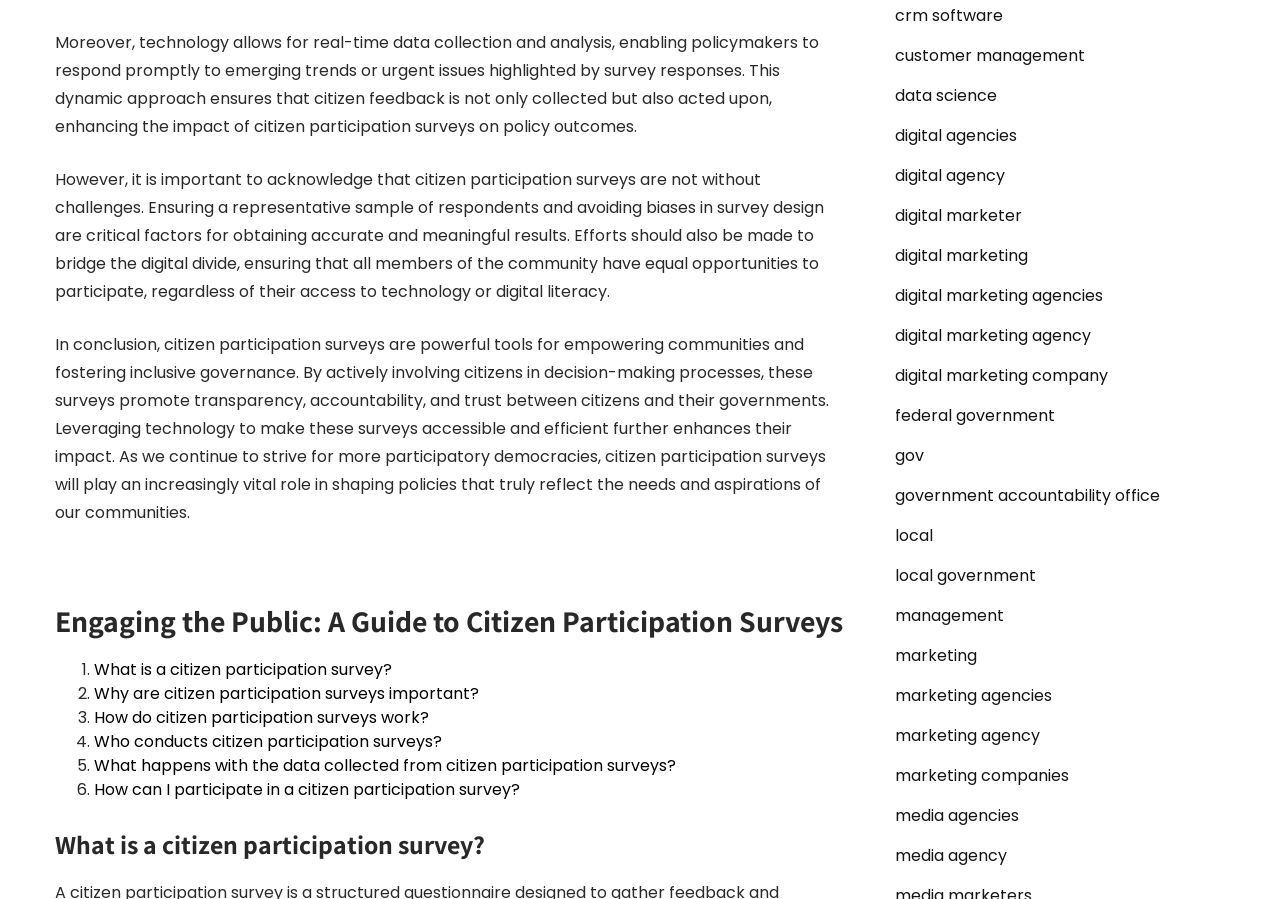What is the purpose of citizen participation surveys?
Provide a detailed answer to the question using information from the image.

According to the text content, citizen participation surveys are powerful tools for empowering communities and fostering inclusive governance. They promote transparency, accountability, and trust between citizens and their governments.